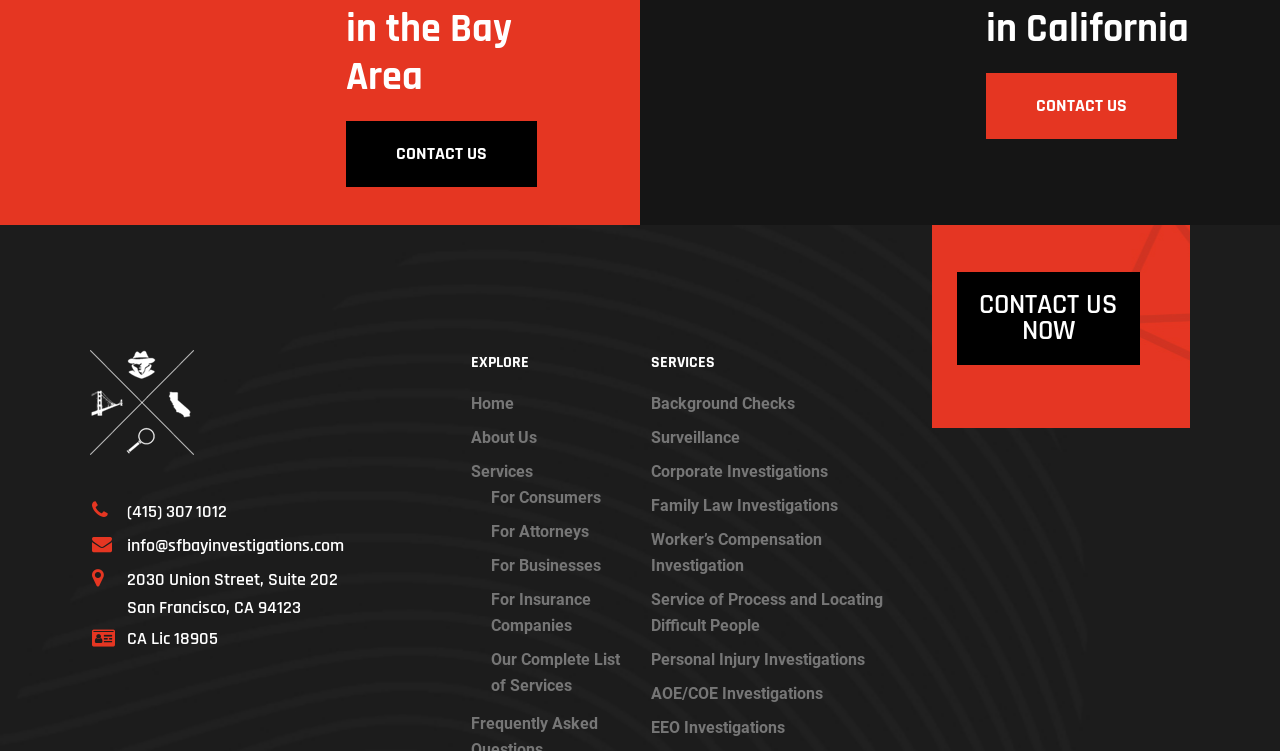Identify the bounding box coordinates for the region of the element that should be clicked to carry out the instruction: "Click the 'CONTACT US' link". The bounding box coordinates should be four float numbers between 0 and 1, i.e., [left, top, right, bottom].

[0.27, 0.161, 0.419, 0.248]